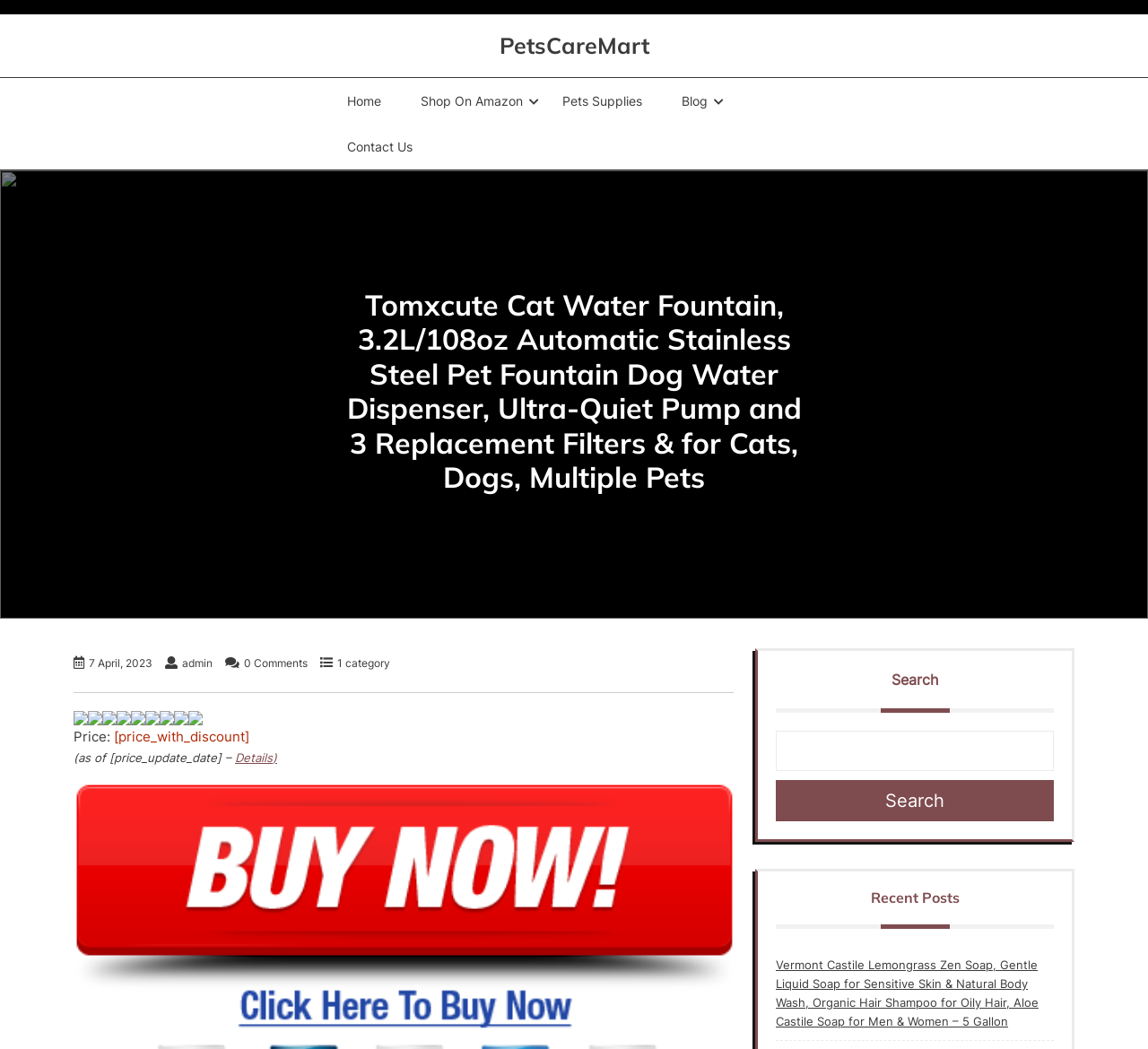Find the bounding box coordinates of the element to click in order to complete this instruction: "Read the 'Recent Posts'". The bounding box coordinates must be four float numbers between 0 and 1, denoted as [left, top, right, bottom].

[0.676, 0.848, 0.918, 0.886]